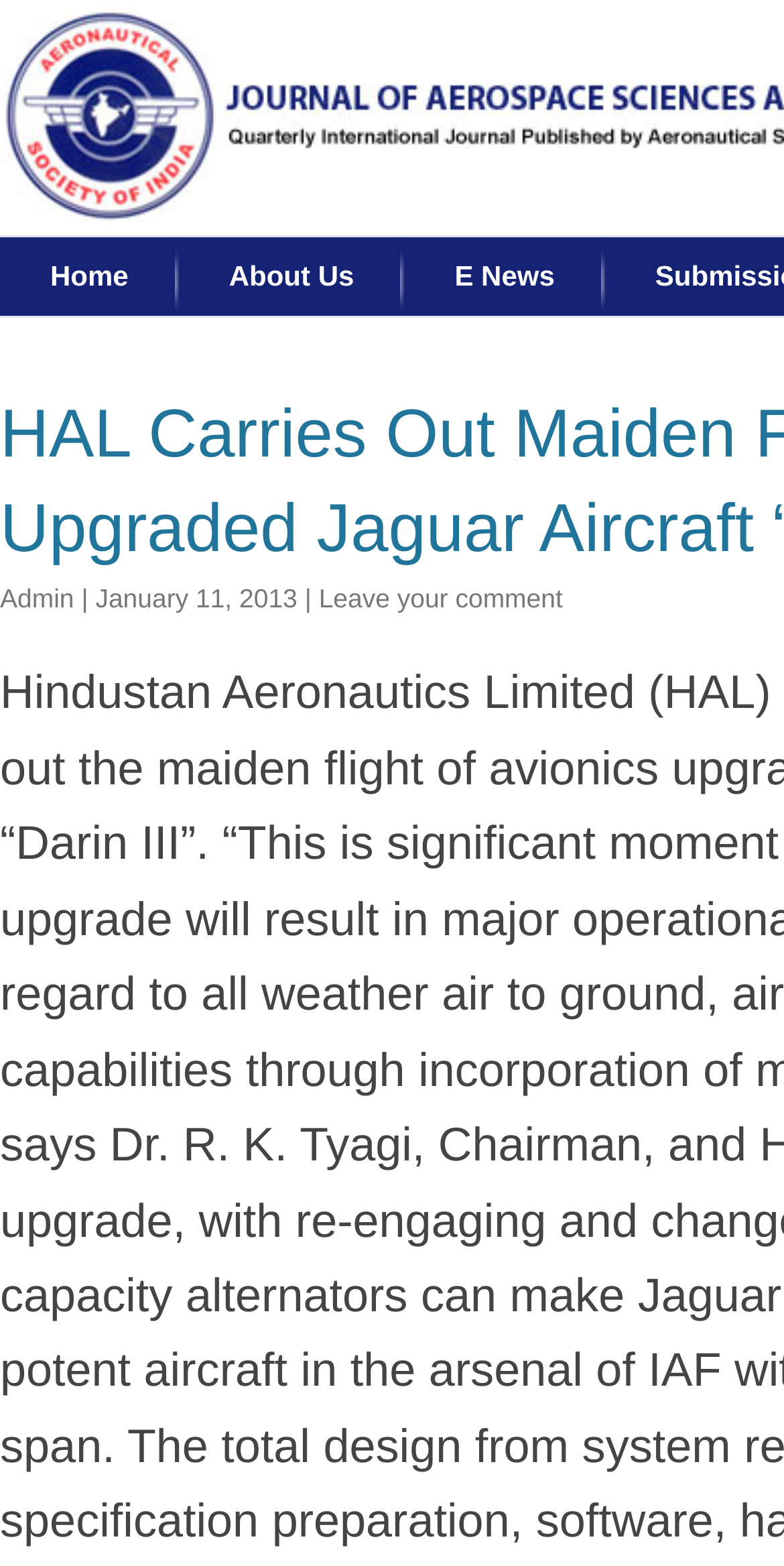What is the purpose of the 'Leave your comment' link? Refer to the image and provide a one-word or short phrase answer.

To comment on the article